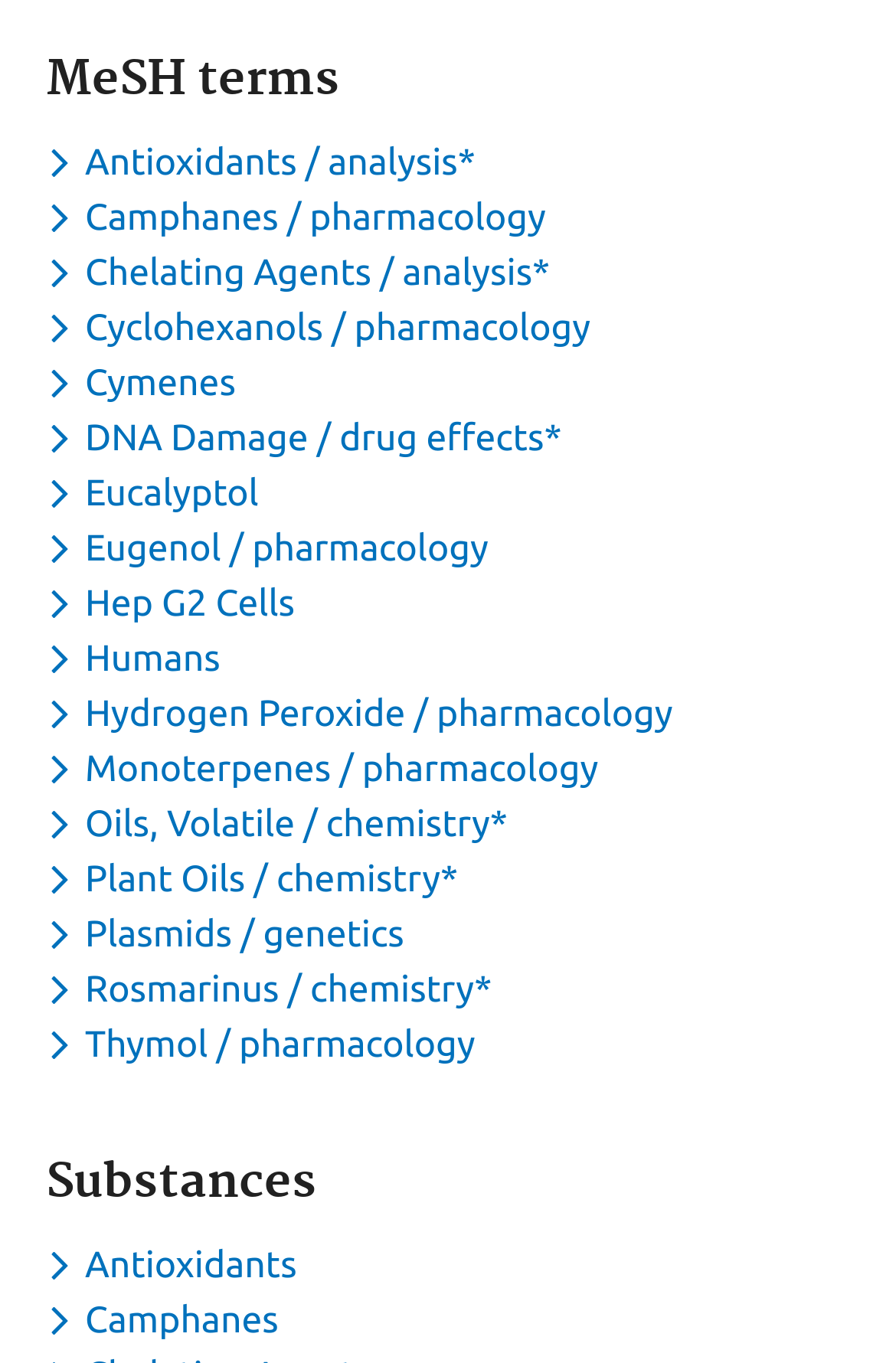How many MeSH terms are listed under the 'MeSH terms' heading?
Look at the image and answer the question using a single word or phrase.

17